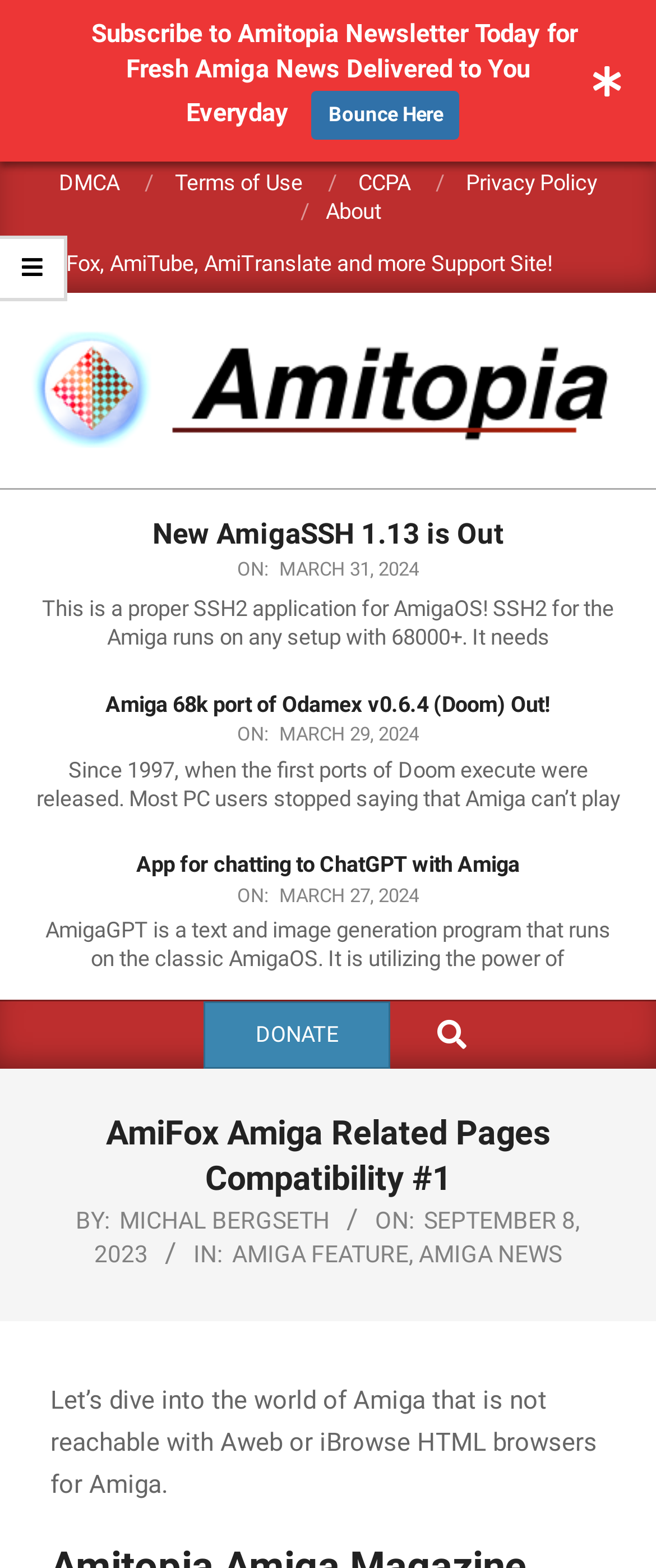Extract the primary header of the webpage and generate its text.

AmiFox Amiga Related Pages Compatibility #1